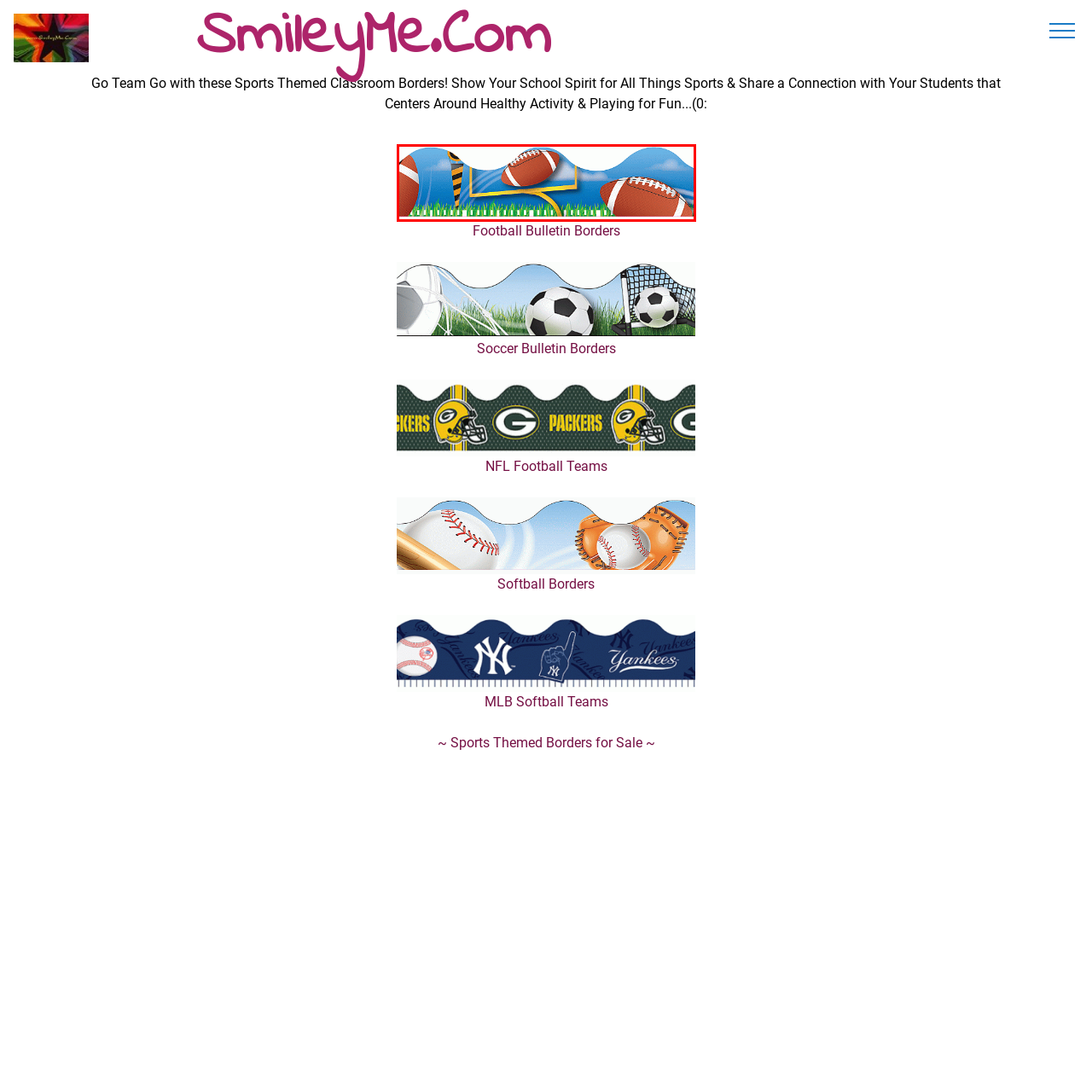Observe the image confined by the red frame and answer the question with a single word or phrase:
What is the base of the scene in the border design?

textured green grass